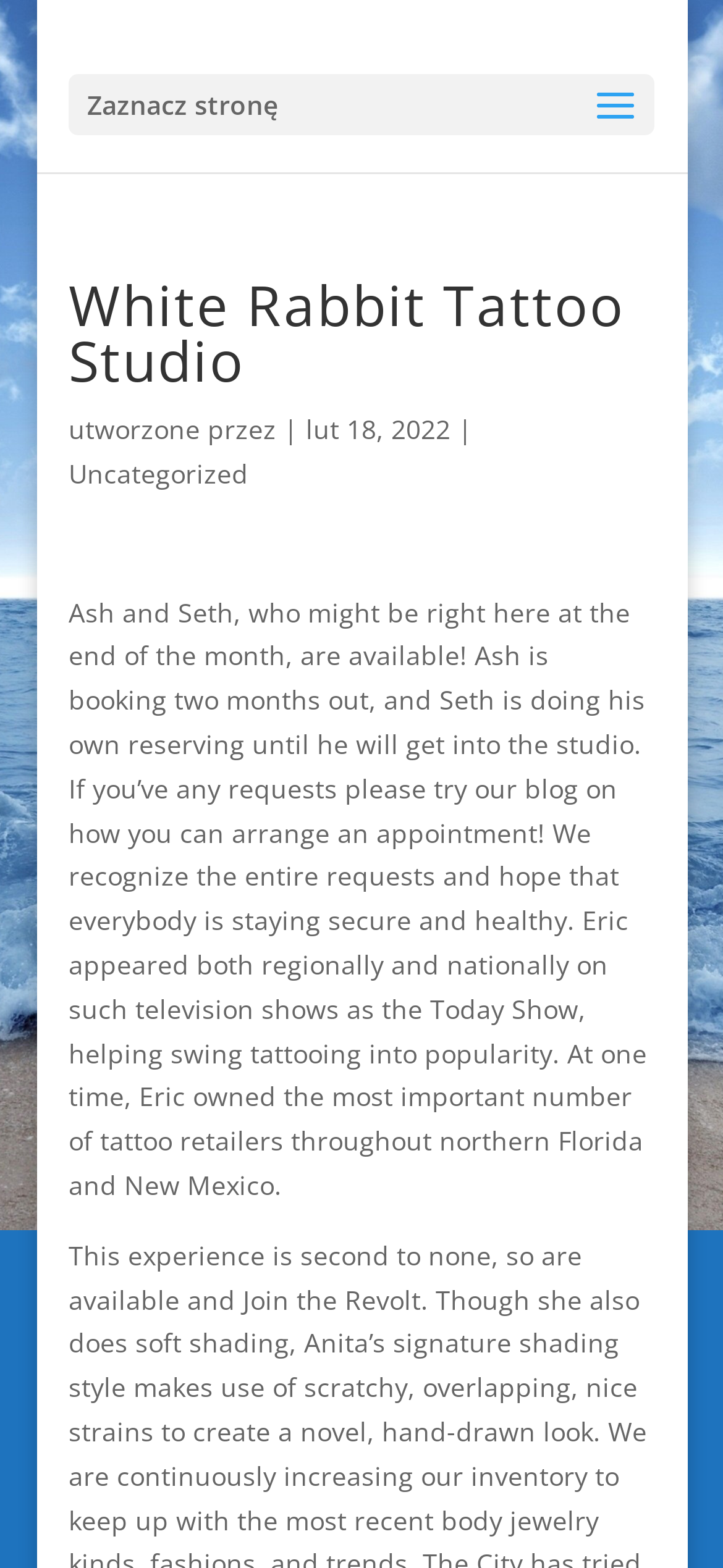What is the current status of Ash and Seth?
We need a detailed and meticulous answer to the question.

The answer can be found in the first sentence of the paragraph of text on the webpage, which states 'Ash and Seth, who might be right here at the end of the month, are available!'